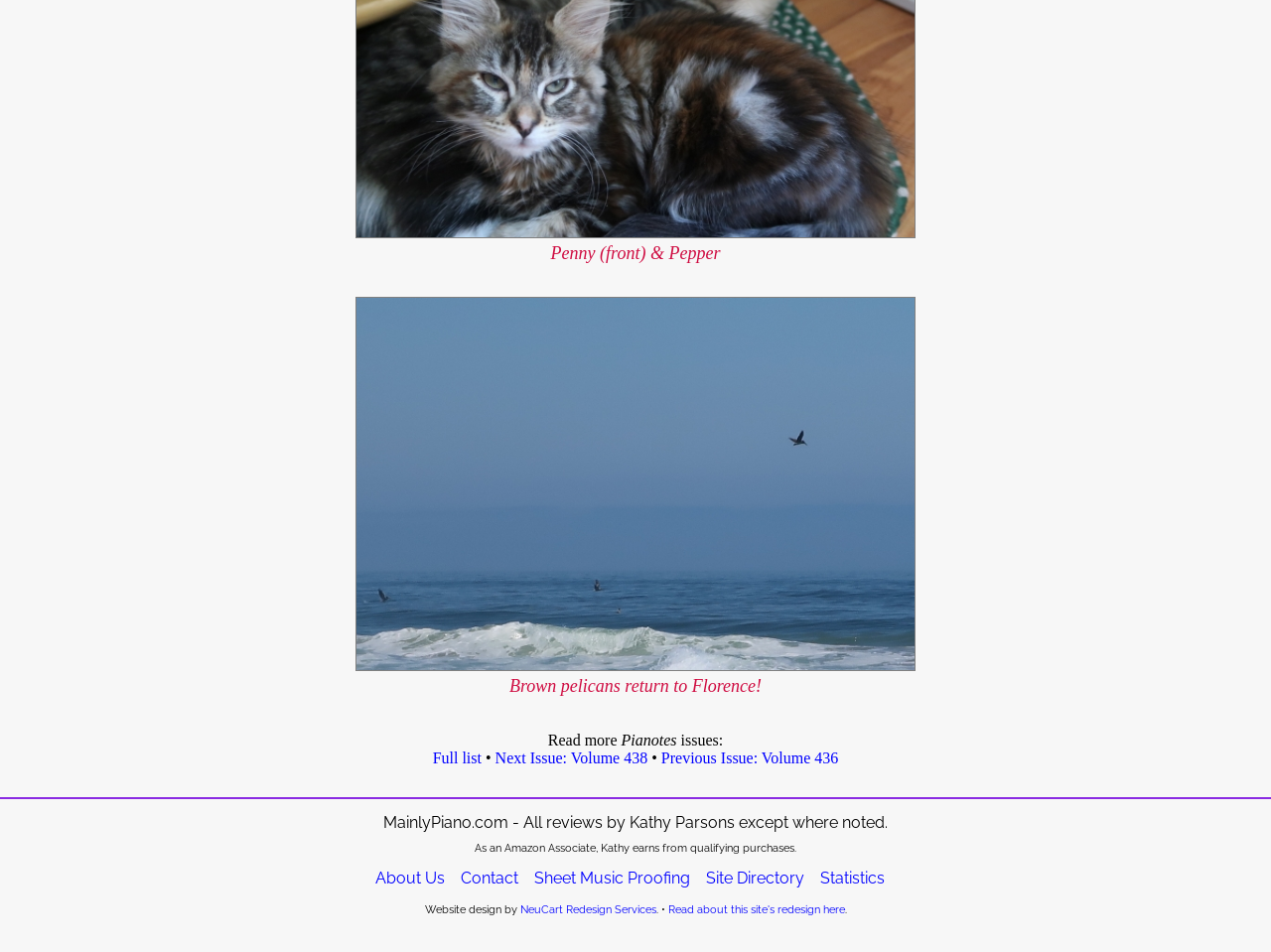What is the name of the pianote issue?
Please give a detailed and thorough answer to the question, covering all relevant points.

The answer can be found in the link element with the text 'Next Issue: Volume 438' which is located at the coordinates [0.39, 0.787, 0.51, 0.805]. This link is likely a navigation or pagination element, and it mentions the name of the next pianote issue.